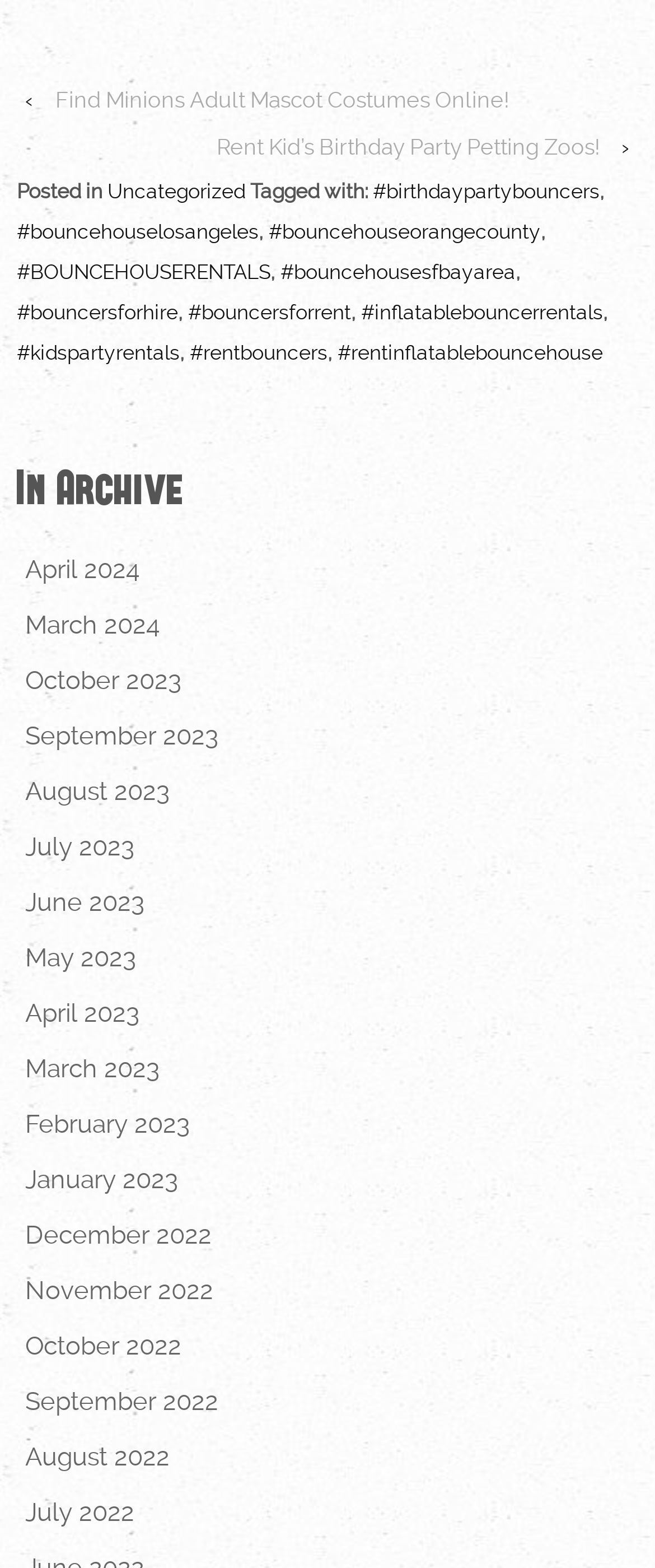Please determine the bounding box coordinates of the element to click in order to execute the following instruction: "browse archives for September 2023". The coordinates should be four float numbers between 0 and 1, specified as [left, top, right, bottom].

None